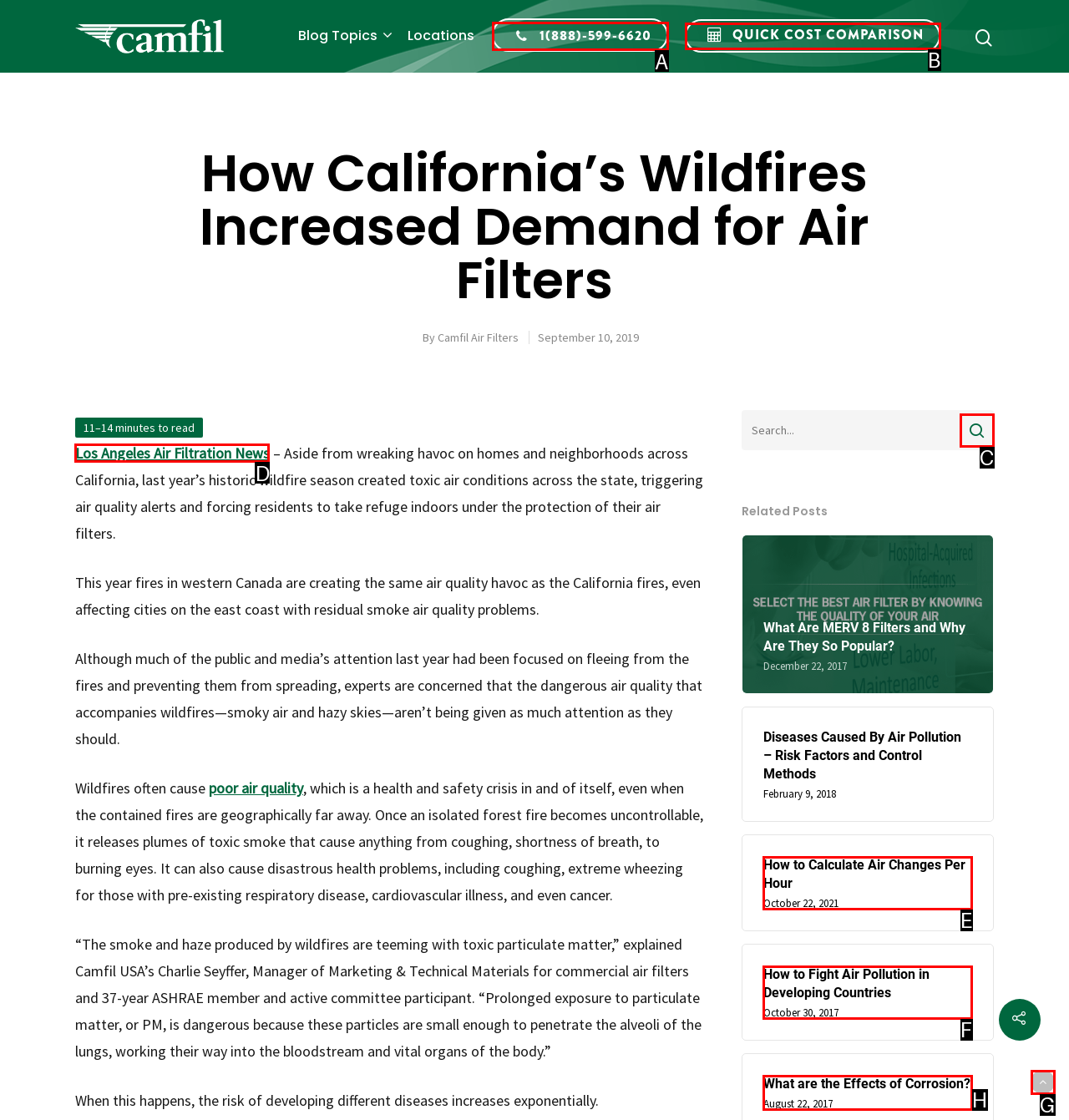Determine the letter of the UI element that you need to click to perform the task: Read about Los Angeles Air Filtration News.
Provide your answer with the appropriate option's letter.

D